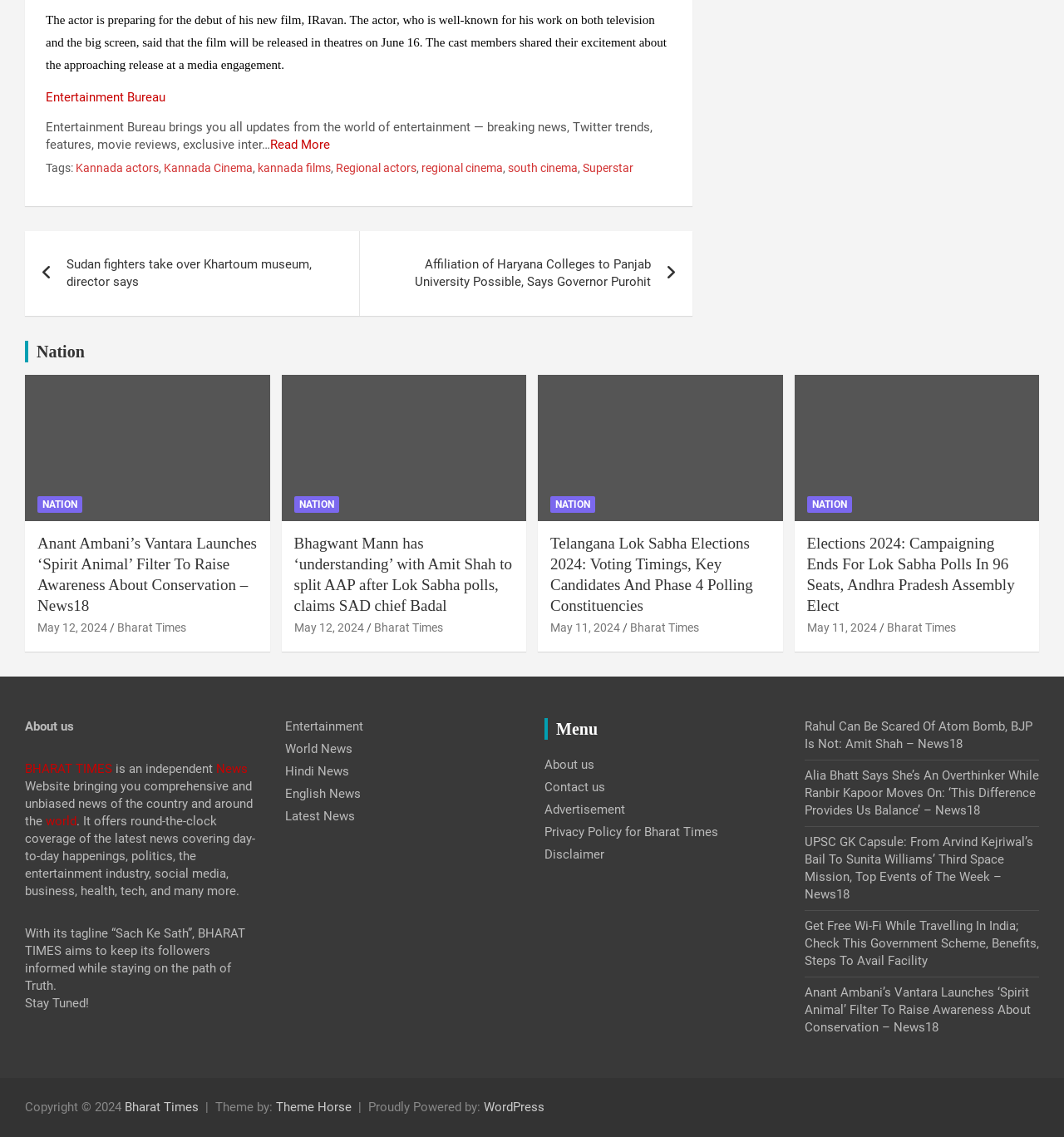Could you determine the bounding box coordinates of the clickable element to complete the instruction: "Explore Entertainment news"? Provide the coordinates as four float numbers between 0 and 1, i.e., [left, top, right, bottom].

[0.268, 0.632, 0.341, 0.645]